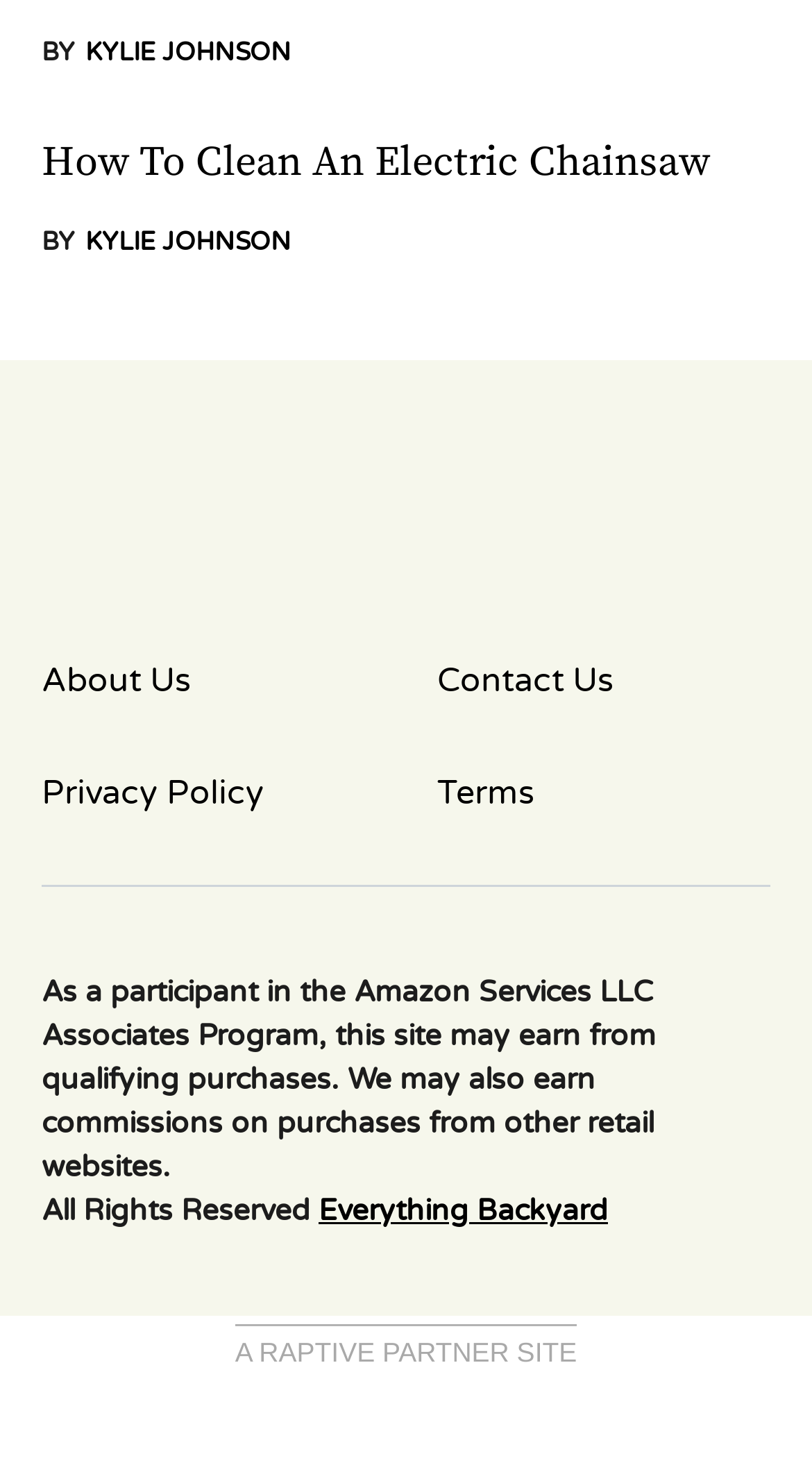Determine the bounding box coordinates of the clickable element to complete this instruction: "contact us". Provide the coordinates in the format of four float numbers between 0 and 1, [left, top, right, bottom].

[0.538, 0.447, 0.949, 0.481]